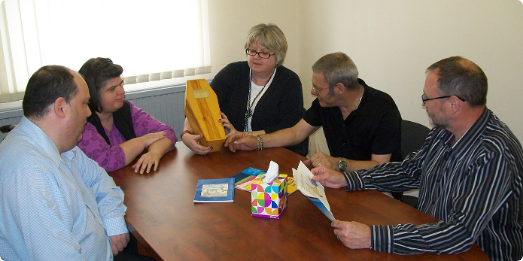Explain in detail what you see in the image.

The image depicts a group of five individuals gathered around a wooden table in a bright, airy room. The central figure, a woman with short hair and glasses, is attentively holding a wooden item, engaging the group with her presentation. The other four participants—two men and two women—are seated closely, displaying a range of expressions from curiosity to contemplation as they focus on the demonstration. On the table, various materials are visible, including tissues, colorful papers, and a few books, suggesting that this meeting is centered on sharing experiences related to loss and sharing support. This scene illustrates a collaborative effort aimed at exploring and discussing the themes of grief and bereavement, particularly in the context of supporting individuals with learning disabilities.